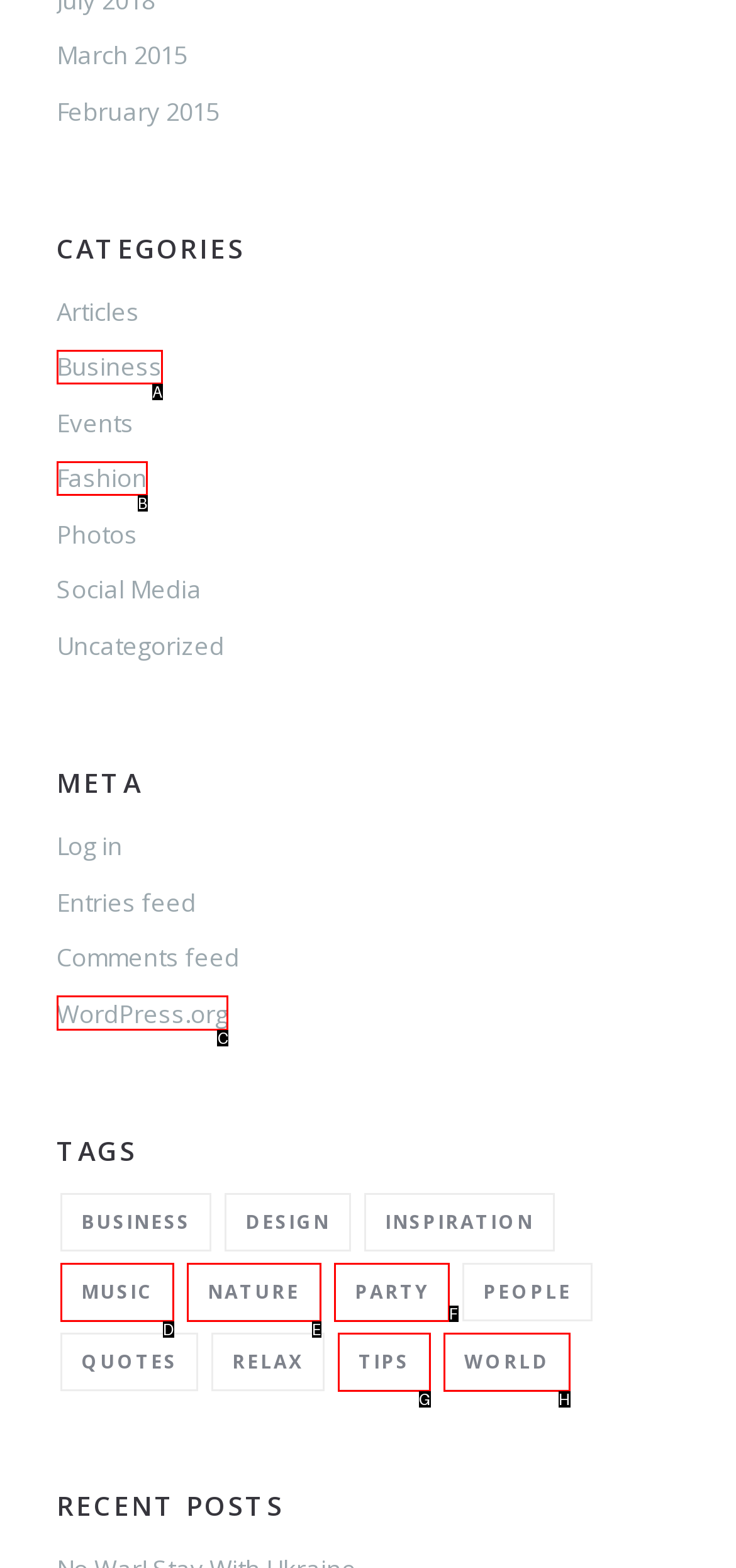Which option should be clicked to execute the task: View WordPress.org?
Reply with the letter of the chosen option.

C